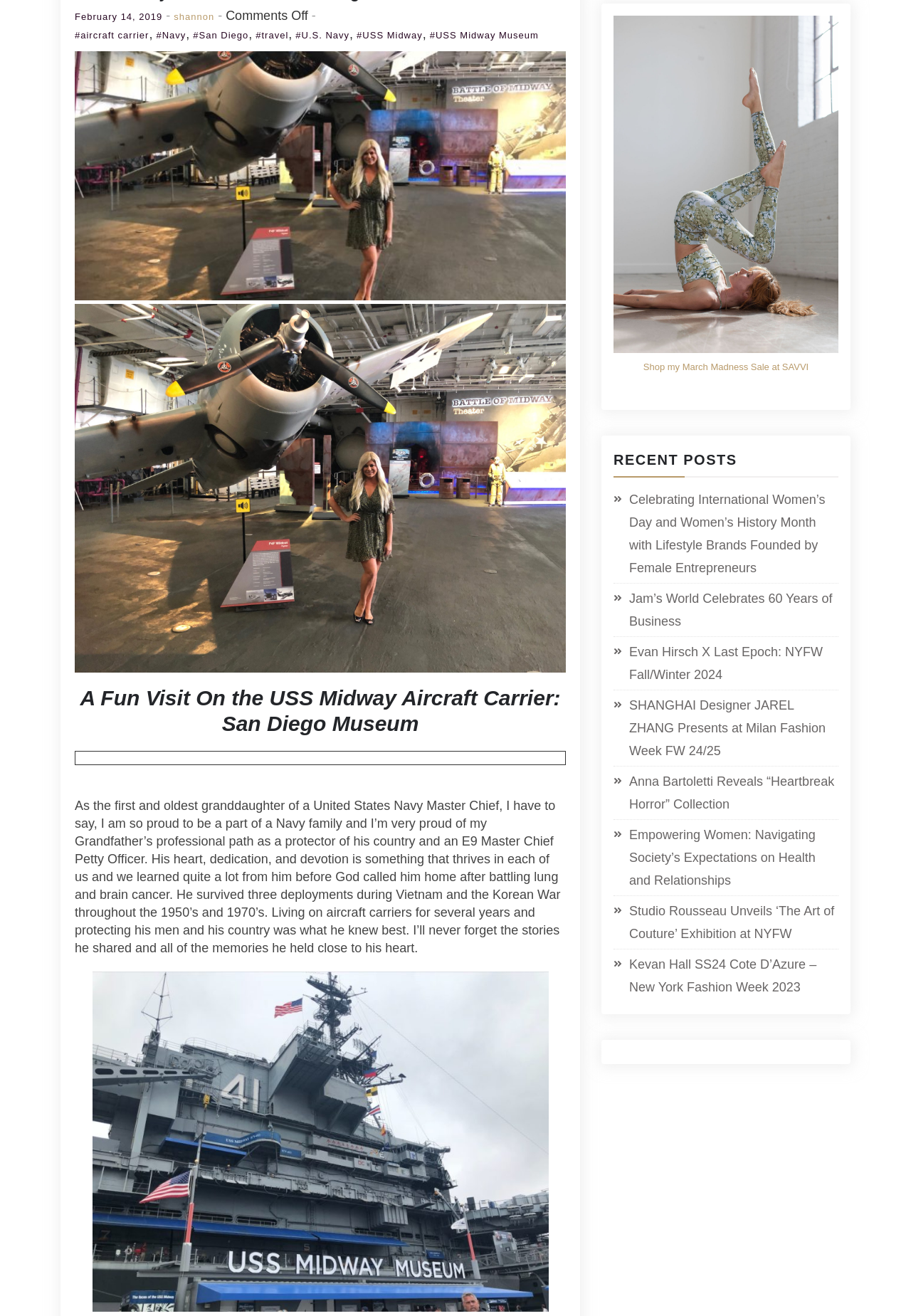Given the description of a UI element: "#USS Midway Museum", identify the bounding box coordinates of the matching element in the webpage screenshot.

[0.472, 0.023, 0.591, 0.031]